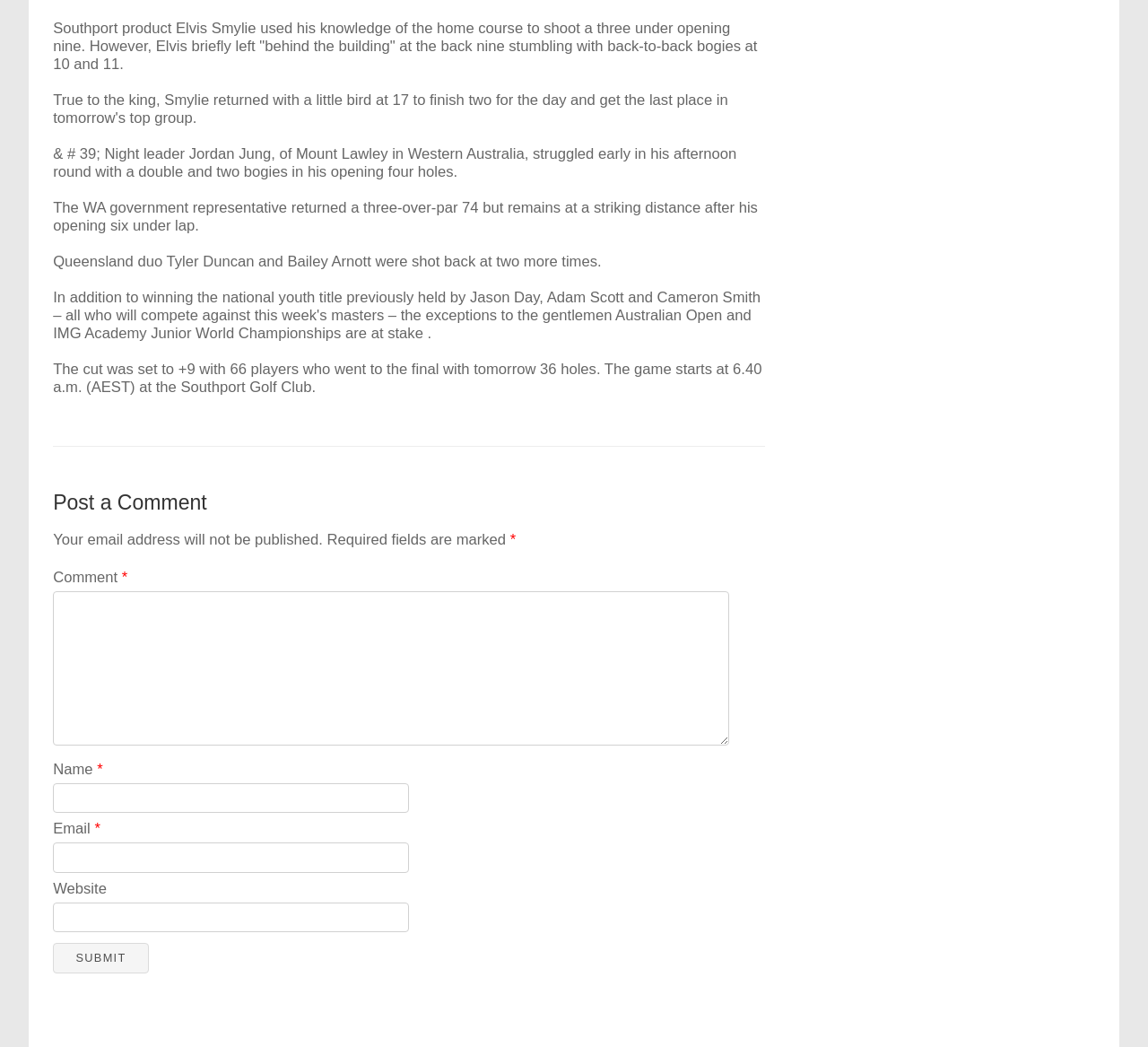What is the current score of Tyler Duncan and Bailey Arnott?
Use the information from the screenshot to give a comprehensive response to the question.

According to the fourth paragraph, Tyler Duncan and Bailey Arnott were shot back at two more times, implying that their current score is two over par.